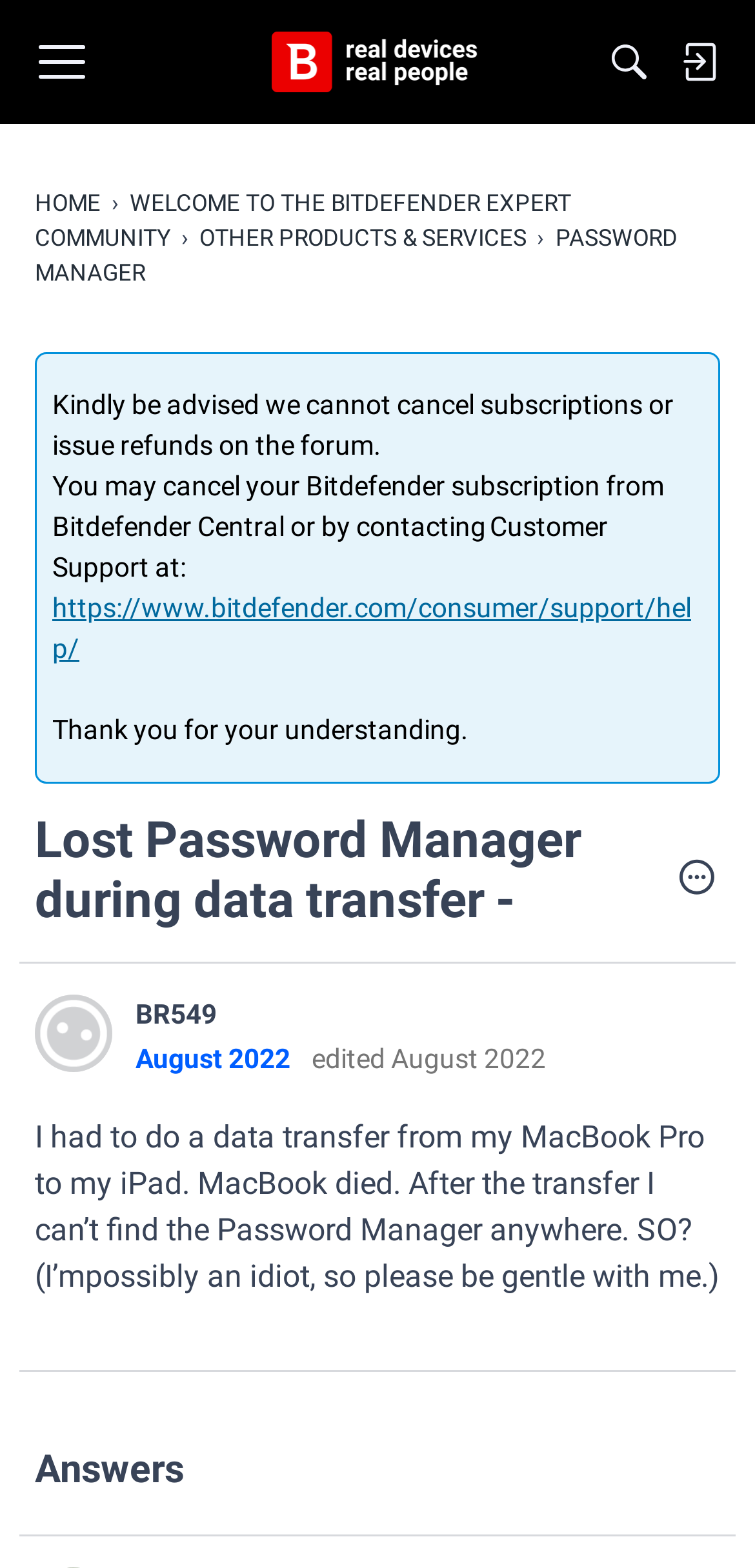Provide your answer in one word or a succinct phrase for the question: 
What is the date of the post?

August 2, 2022